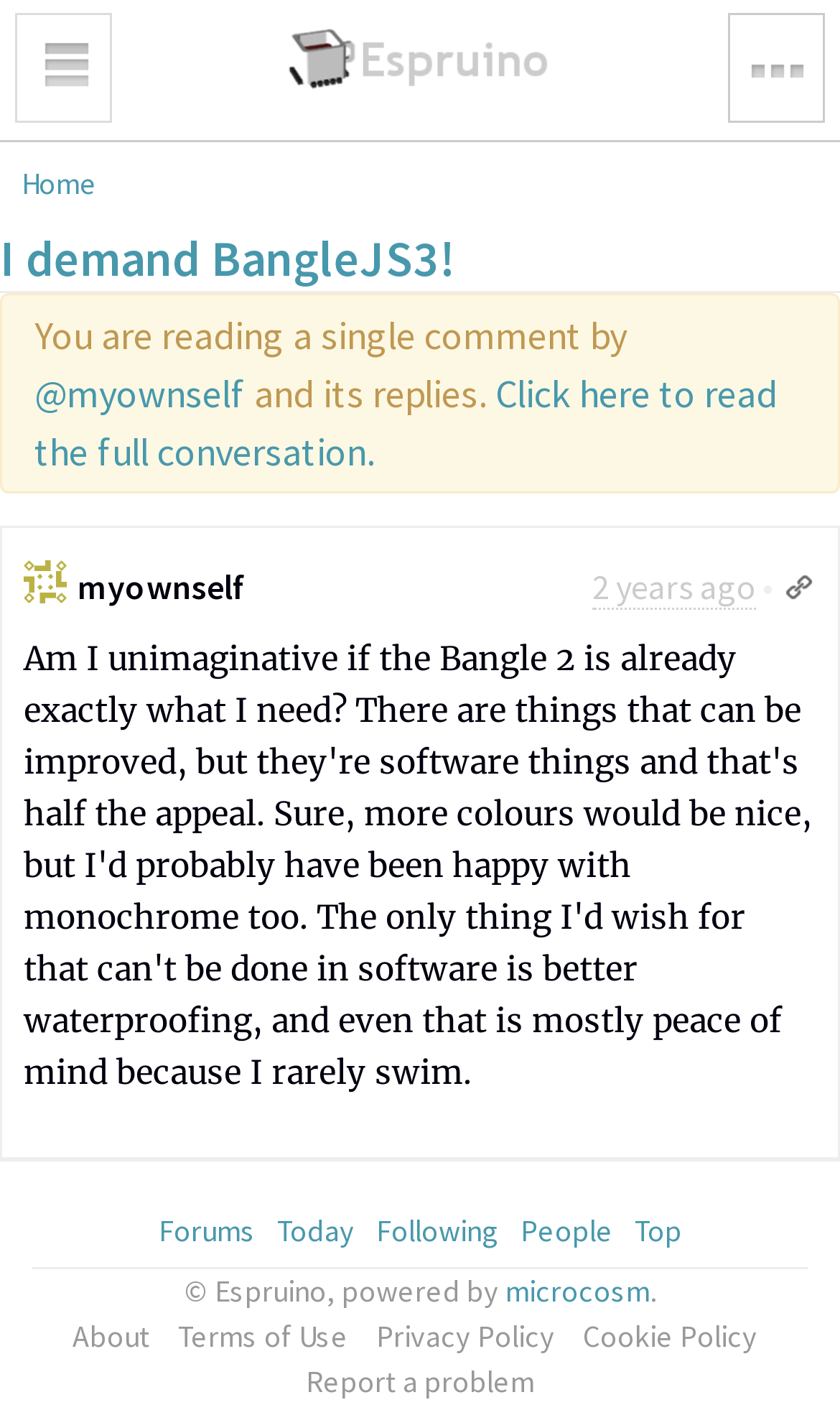Determine the bounding box coordinates of the target area to click to execute the following instruction: "Go to Espruino homepage."

[0.344, 0.022, 0.656, 0.069]